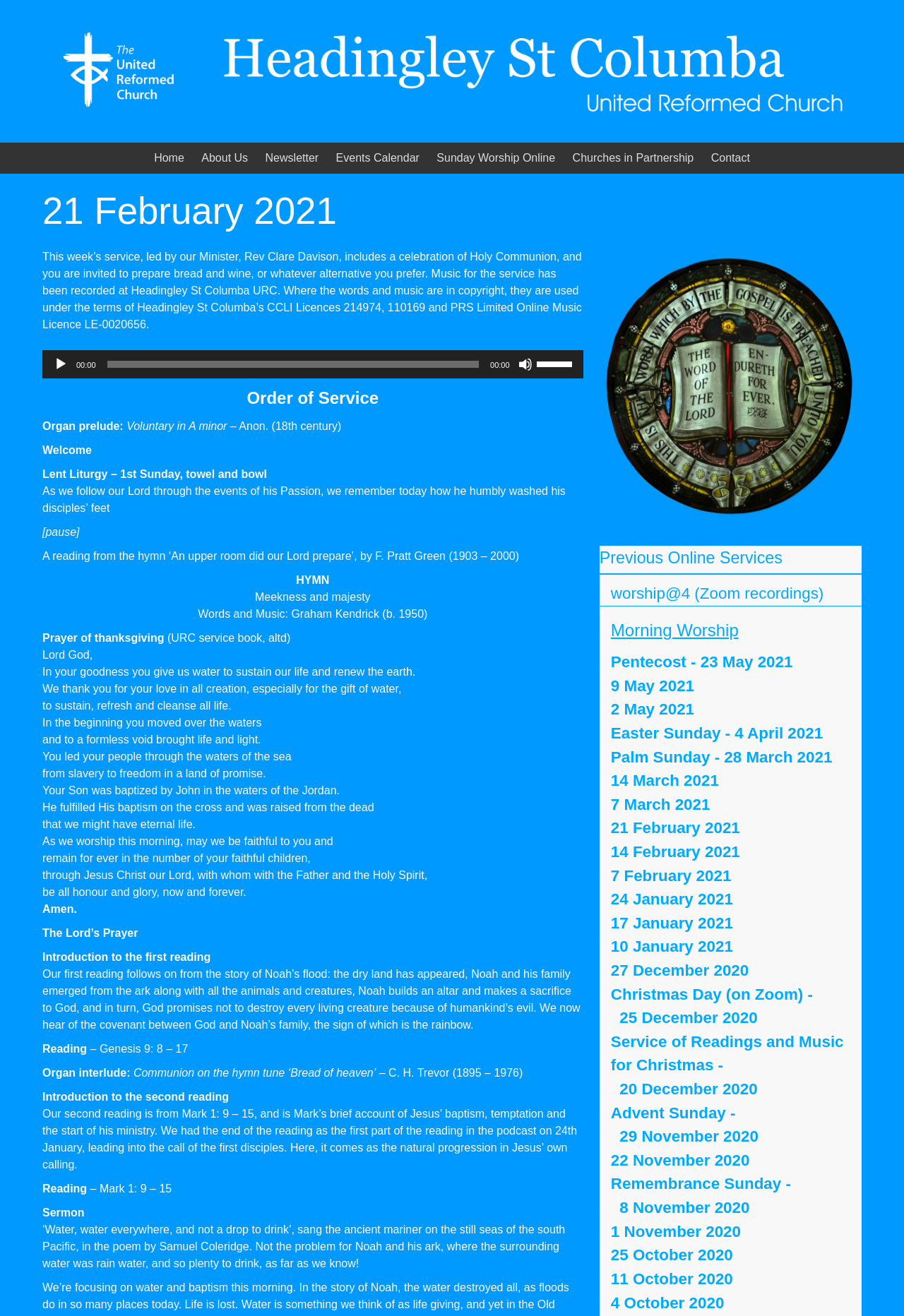Bounding box coordinates are specified in the format (top-left x, top-left y, bottom-right x, bottom-right y). All values are floating point numbers bounded between 0 and 1. Please provide the bounding box coordinate of the region this sentence describes: title="Headingley St Columba URC"

[0.047, 0.086, 0.953, 0.095]